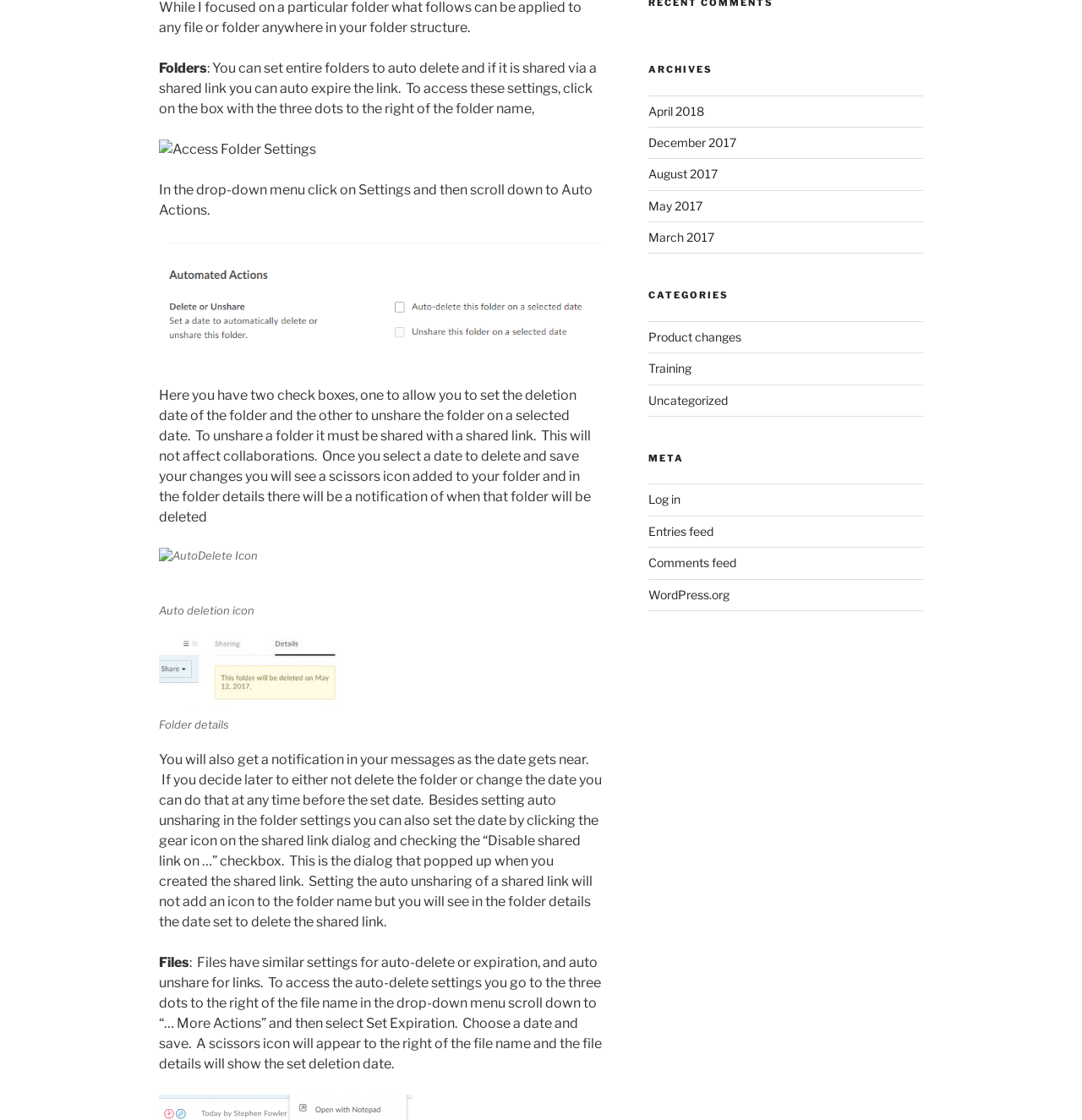Using the element description provided, determine the bounding box coordinates in the format (top-left x, top-left y, bottom-right x, bottom-right y). Ensure that all values are floating point numbers between 0 and 1. Element description: Uncategorized

[0.599, 0.351, 0.672, 0.363]